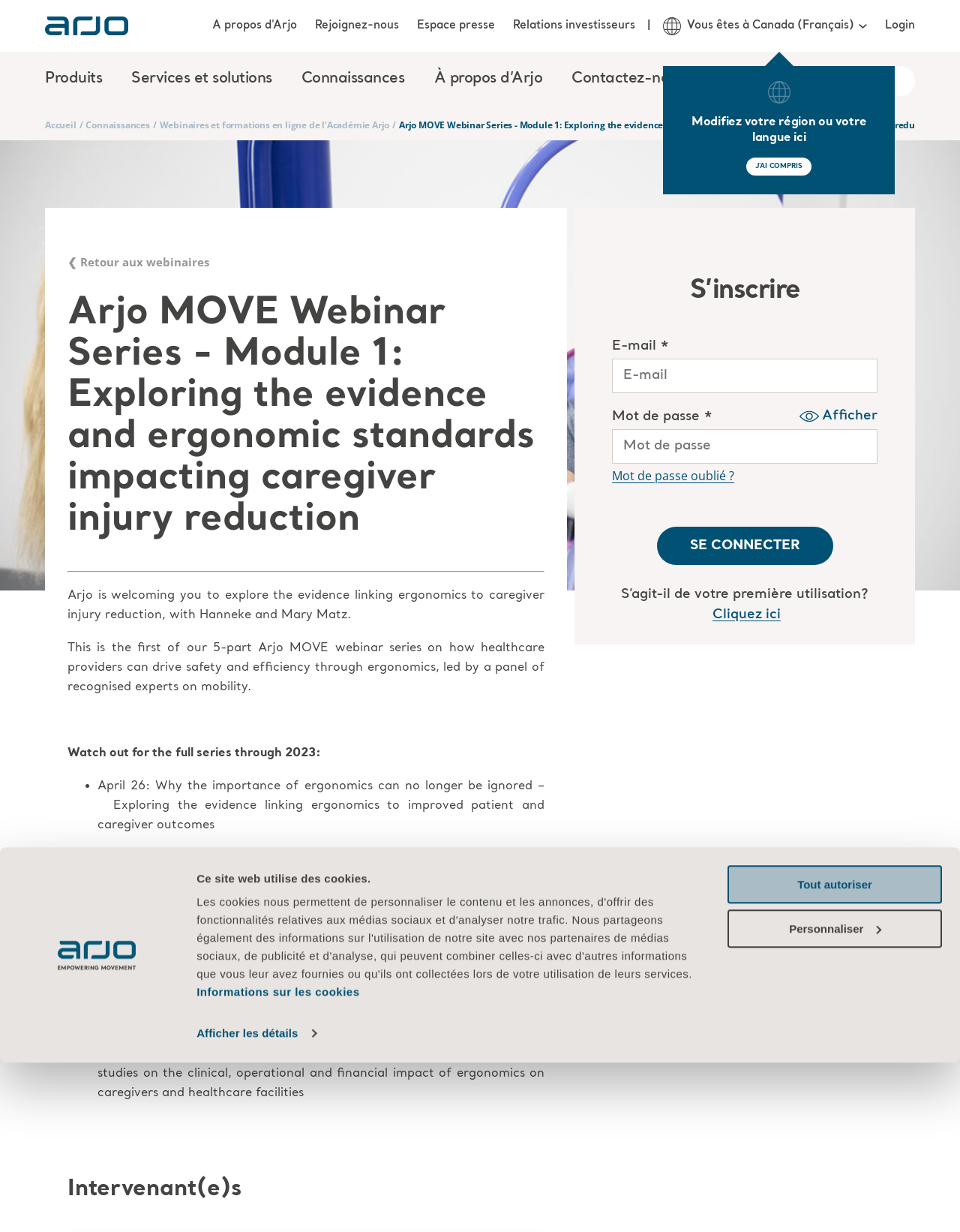Please identify the bounding box coordinates of the element's region that should be clicked to execute the following instruction: "Go to 'Connaissances'". The bounding box coordinates must be four float numbers between 0 and 1, i.e., [left, top, right, bottom].

[0.314, 0.057, 0.421, 0.071]